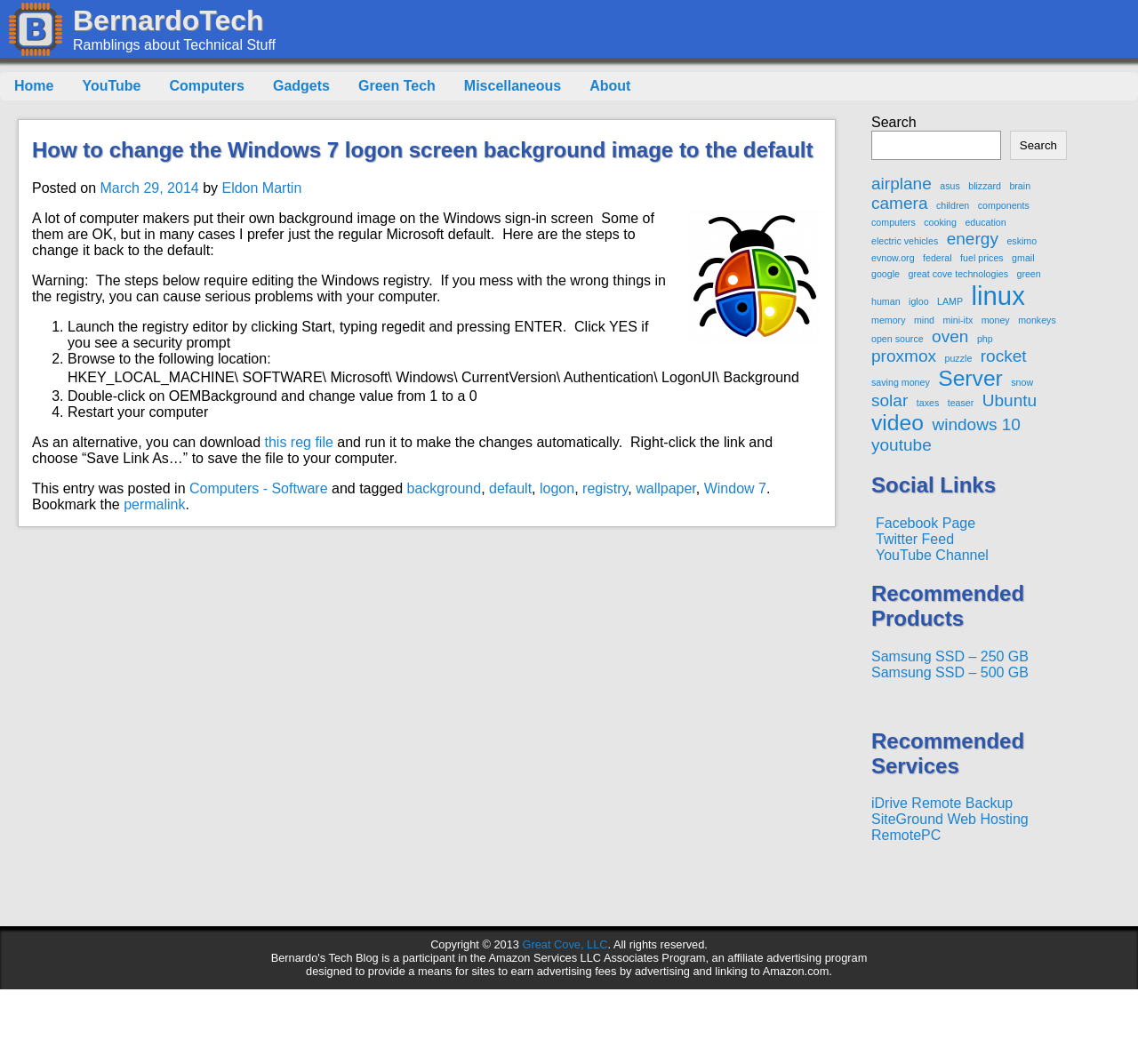How many links are in the main menu?
Please provide a comprehensive answer based on the contents of the image.

The main menu is located below the heading 'Main menu' and contains links to 'Home', 'YouTube', 'Computers', 'Gadgets', 'Green Tech', 'Miscellaneous', and 'About', for a total of 7 links.